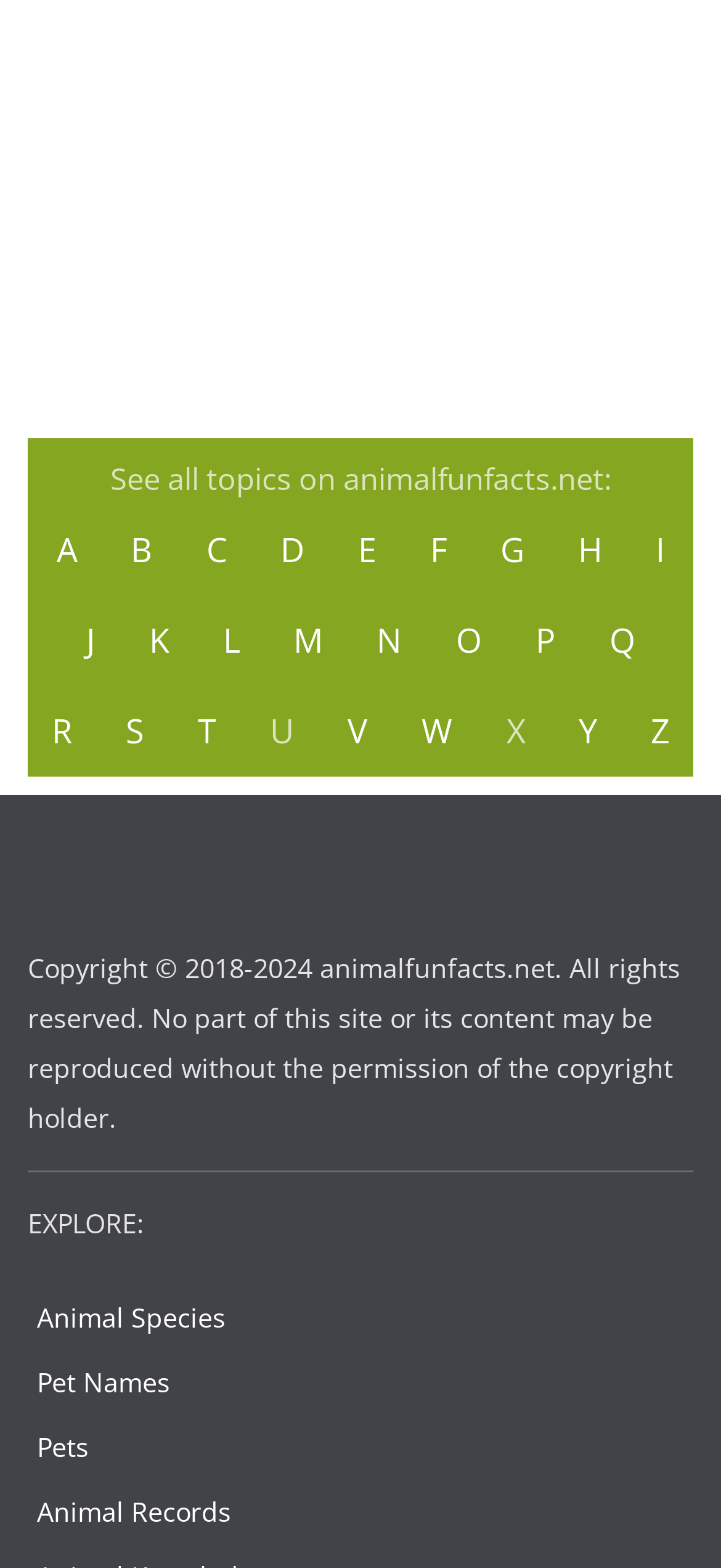Identify the bounding box for the described UI element. Provide the coordinates in (top-left x, top-left y, bottom-right x, bottom-right y) format with values ranging from 0 to 1: D

[0.388, 0.336, 0.422, 0.365]